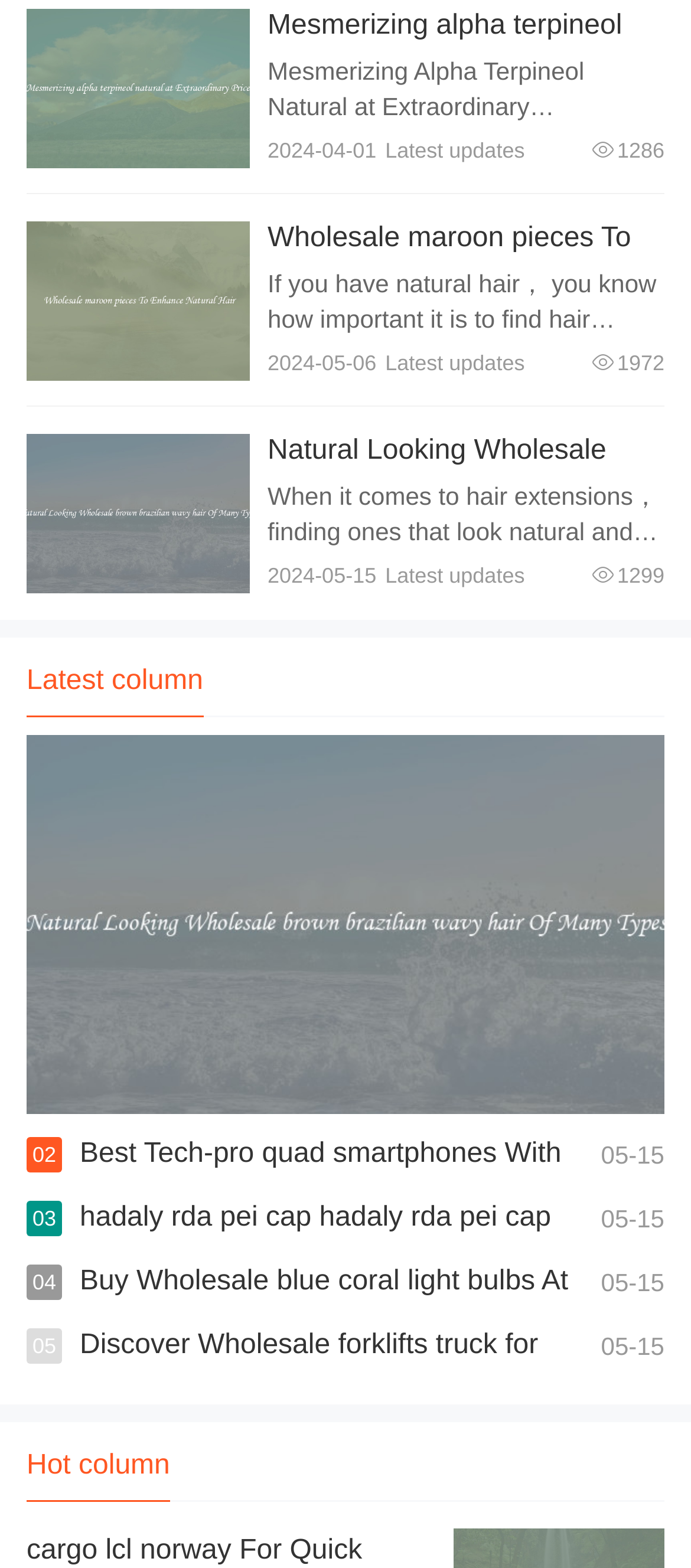Please determine the bounding box coordinates of the element to click in order to execute the following instruction: "View details of Mesmerizing alpha terpineol natural". The coordinates should be four float numbers between 0 and 1, specified as [left, top, right, bottom].

[0.038, 0.005, 0.362, 0.107]